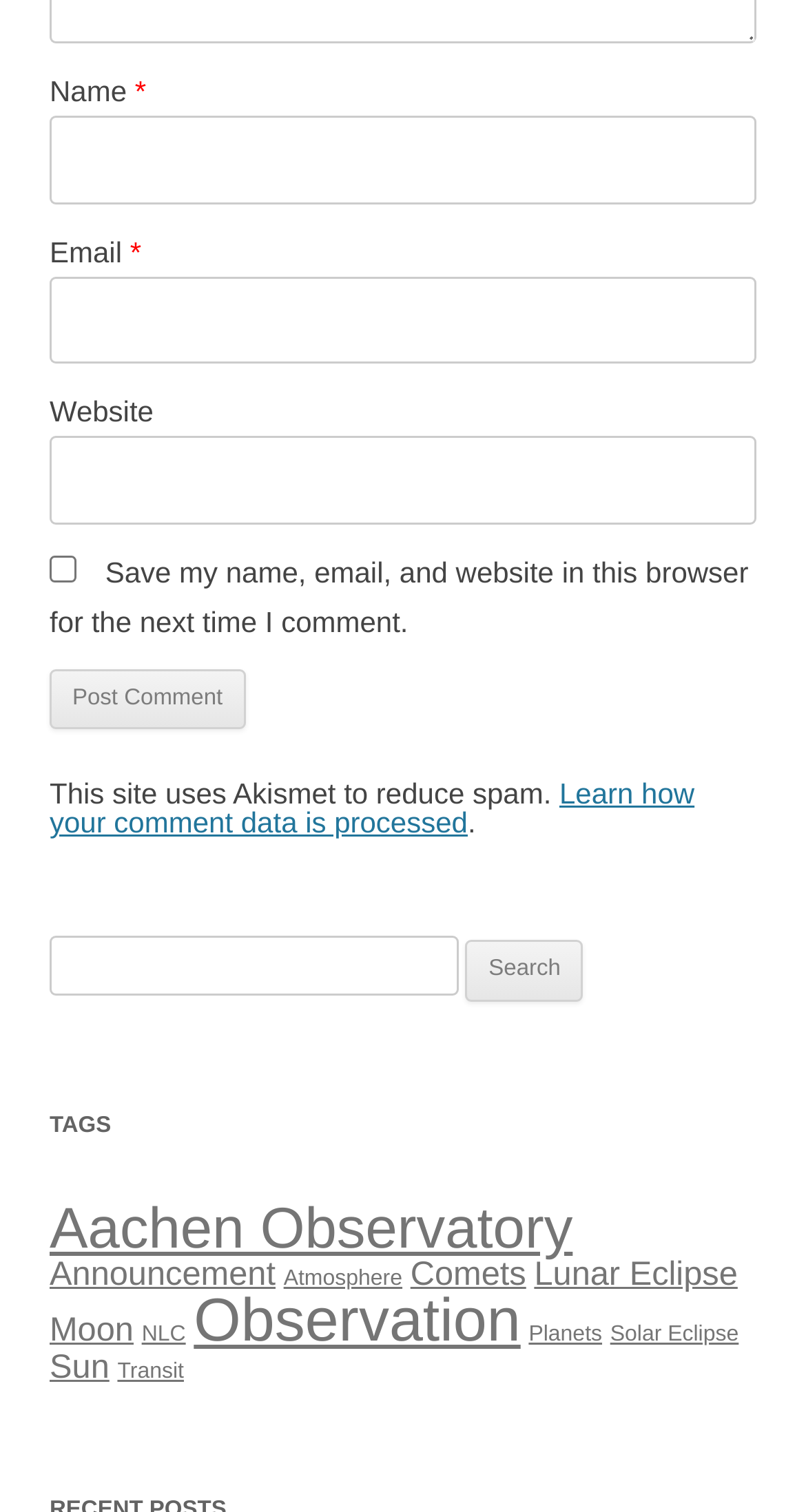What is the label of the first textbox?
Answer with a single word or short phrase according to what you see in the image.

Name